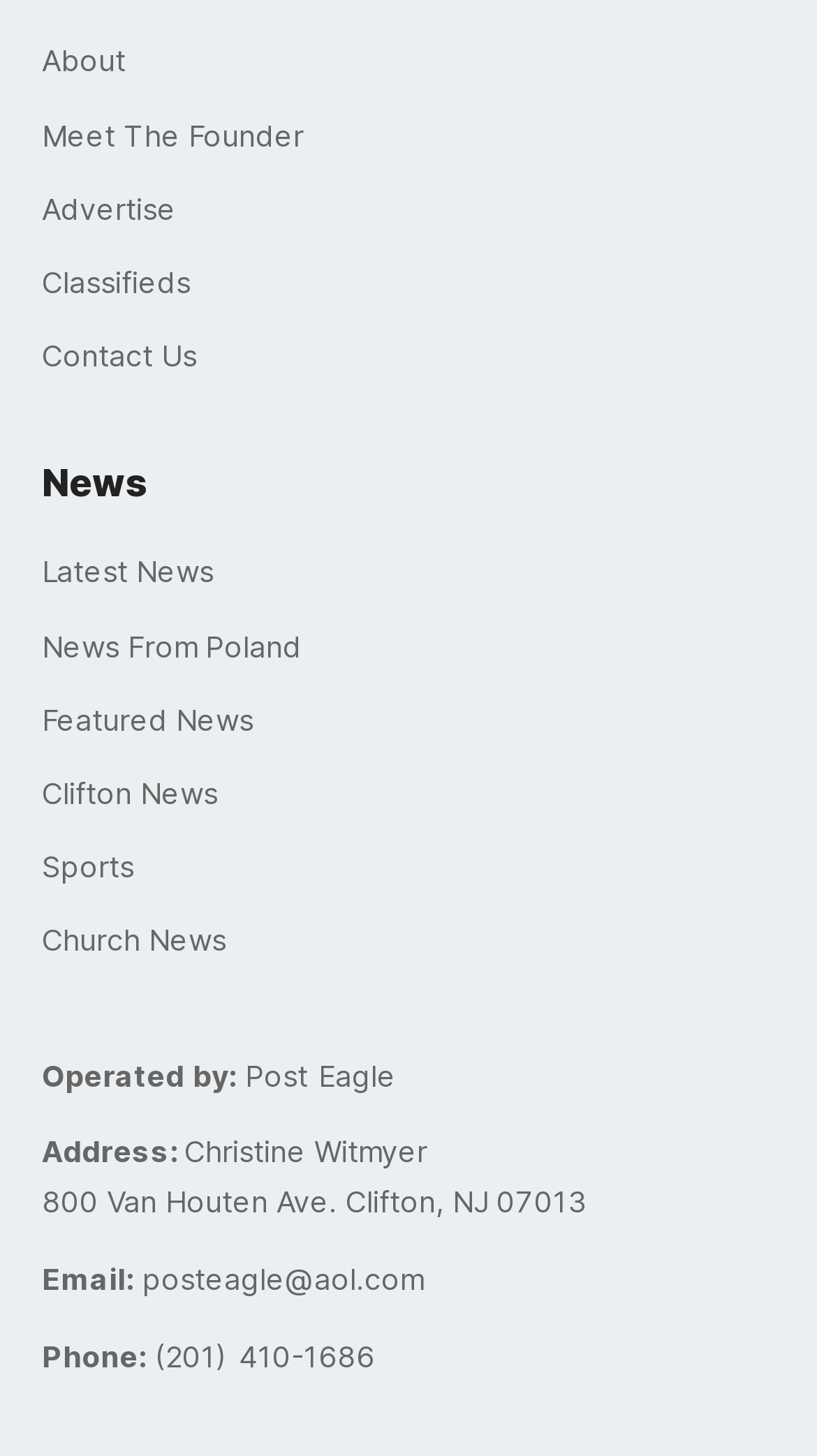Provide the bounding box coordinates in the format (top-left x, top-left y, bottom-right x, bottom-right y). All values are floating point numbers between 0 and 1. Determine the bounding box coordinate of the UI element described as: Sports

[0.051, 0.577, 0.949, 0.613]